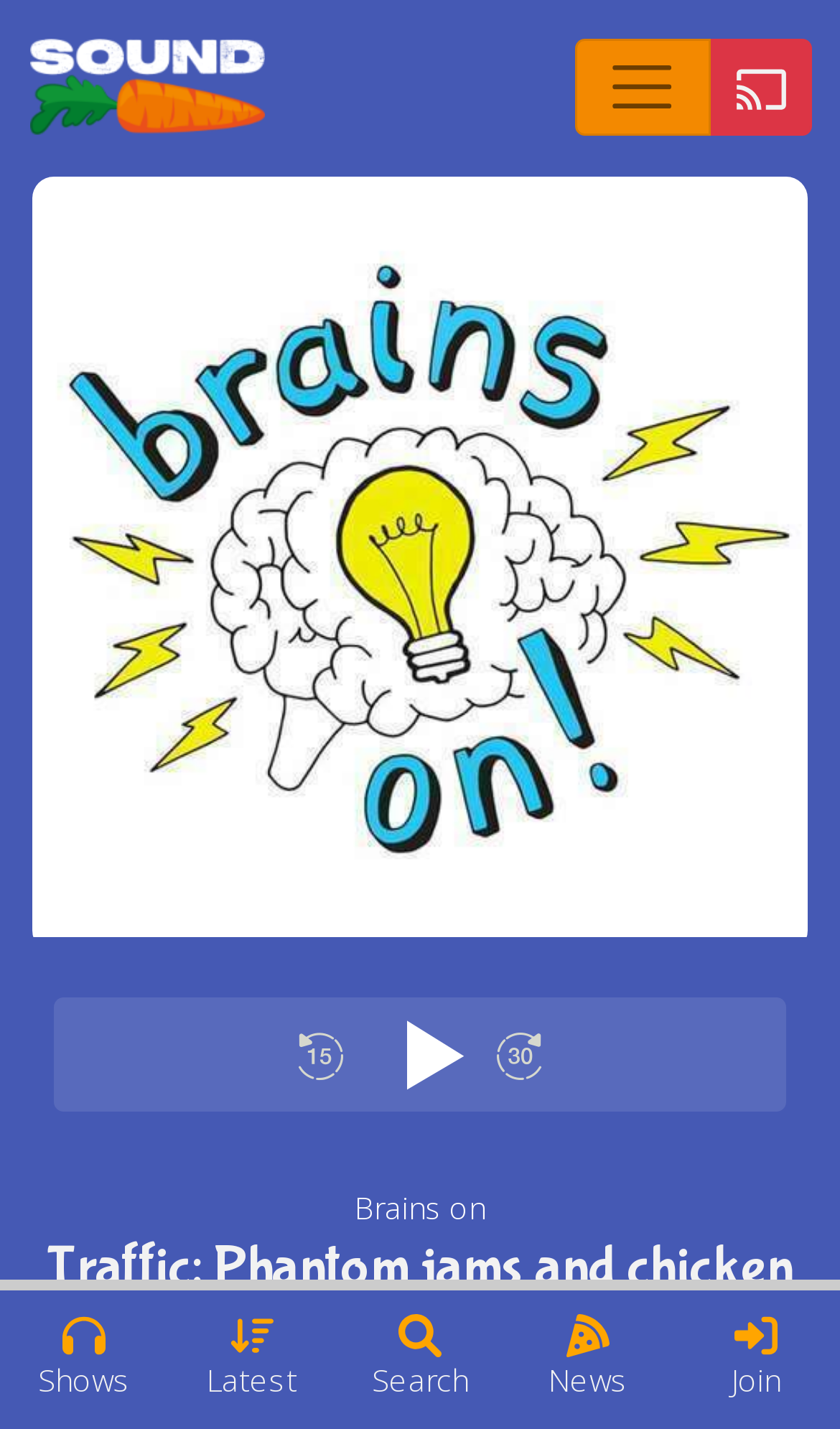Generate the text content of the main headline of the webpage.

Traffic: Phantom jams and chicken soup (Road trip pt. 4)